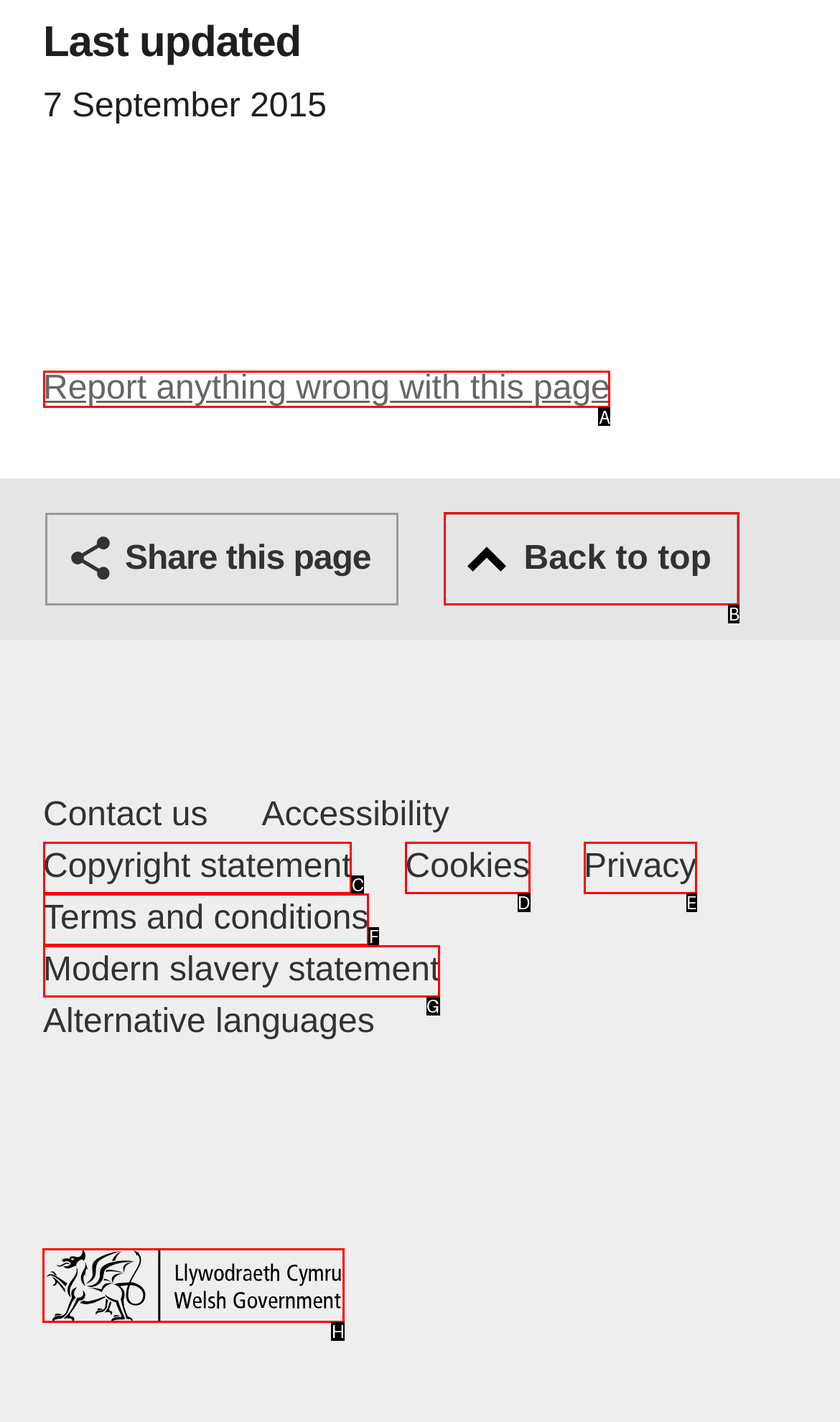Determine the letter of the element you should click to carry out the task: Go to home page
Answer with the letter from the given choices.

H